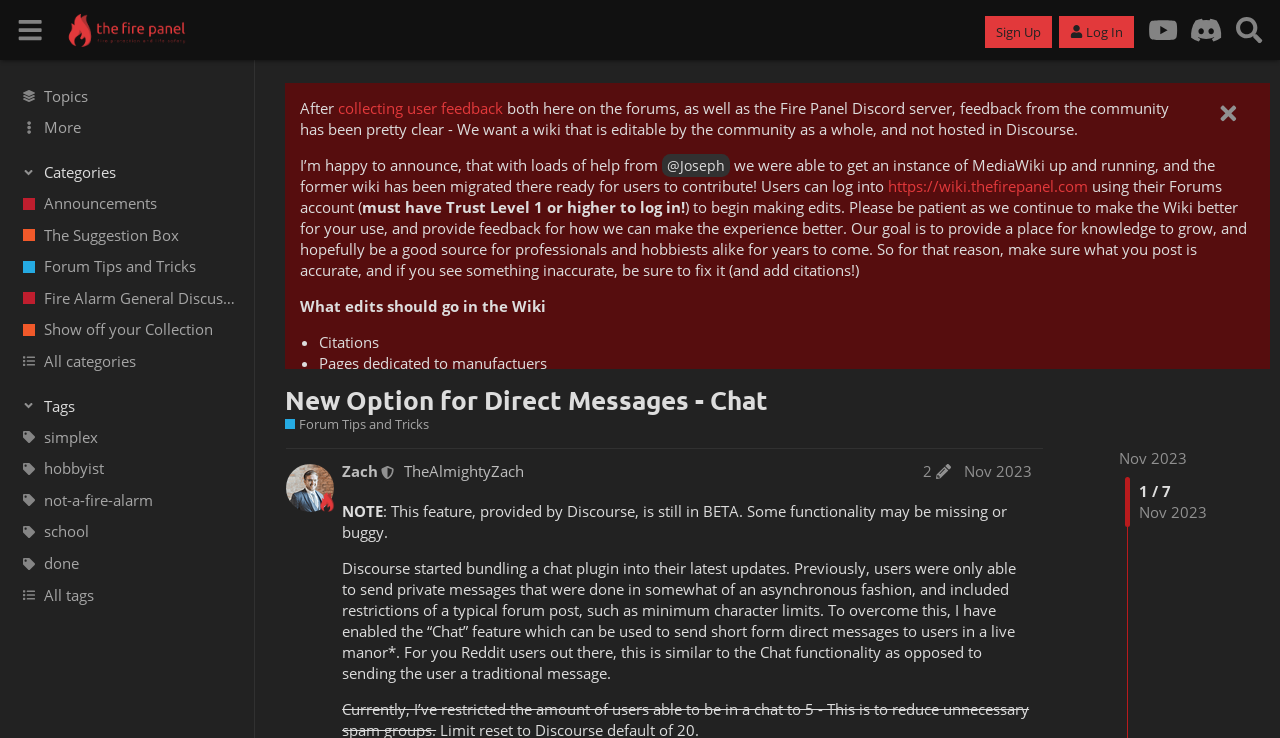What is the name of the forum?
Look at the webpage screenshot and answer the question with a detailed explanation.

I found the answer by looking at the top-left corner of the webpage, where it says 'The Fire Panel Forums' in a link element.